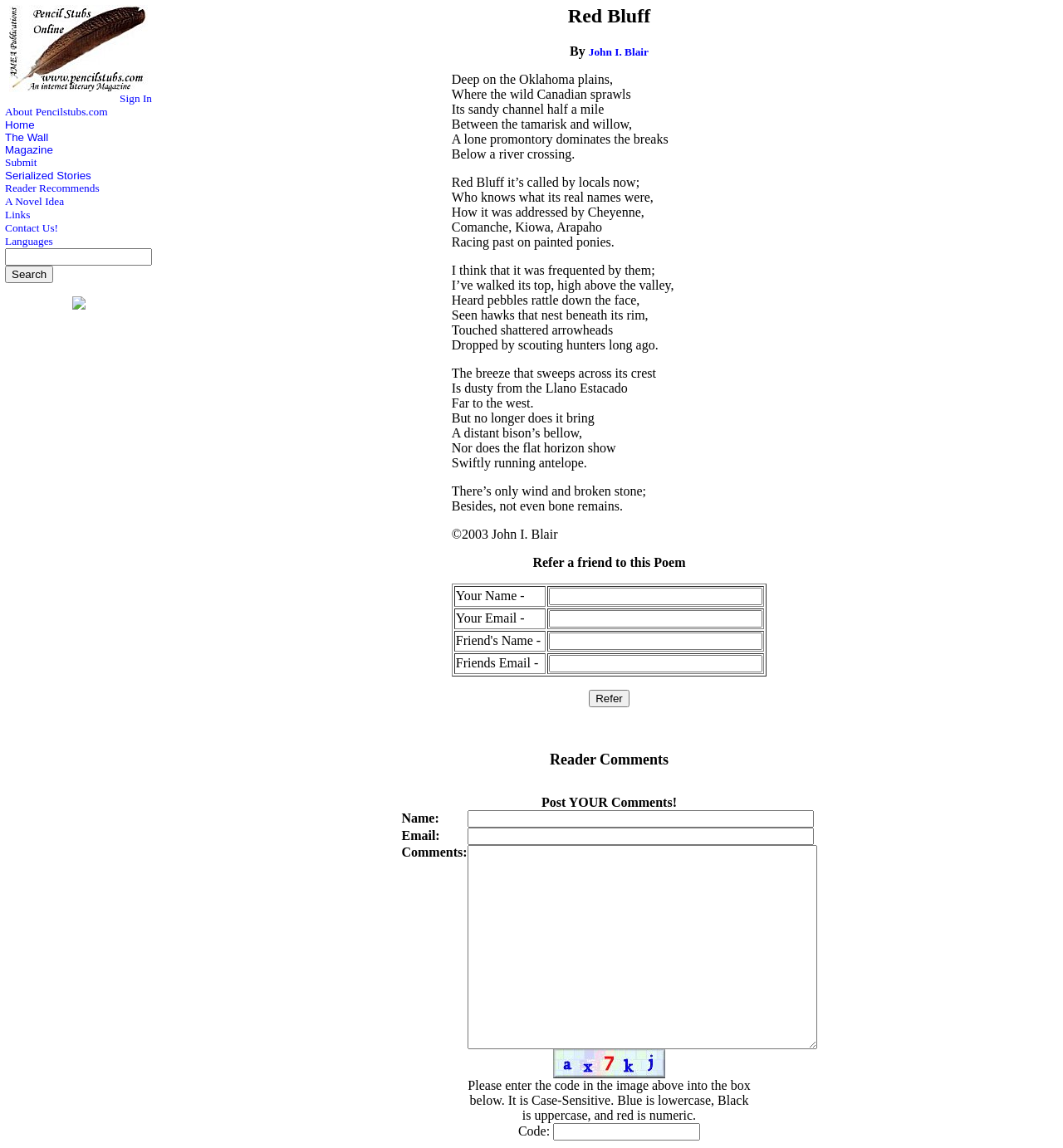Pinpoint the bounding box coordinates of the clickable area needed to execute the instruction: "Refer a friend to this poem". The coordinates should be specified as four float numbers between 0 and 1, i.e., [left, top, right, bottom].

[0.501, 0.484, 0.645, 0.496]